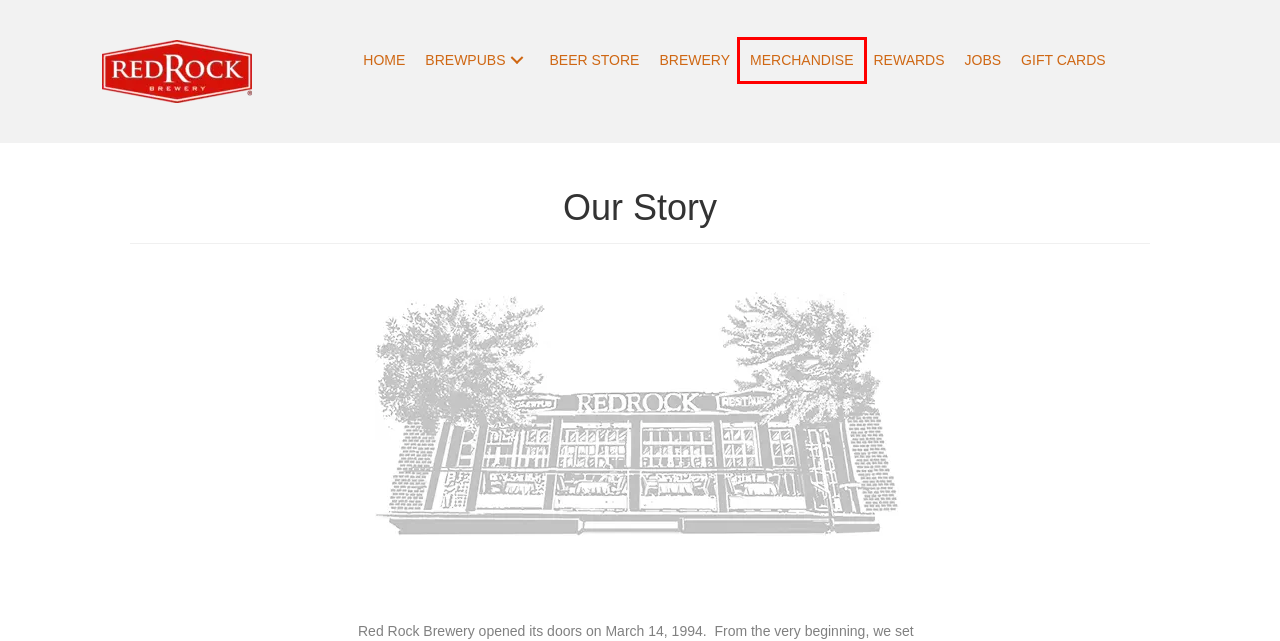Examine the screenshot of a webpage with a red bounding box around a UI element. Your task is to identify the webpage description that best corresponds to the new webpage after clicking the specified element. The given options are:
A. Gift Cards - Red Rock Brewery
B. Red Rock Brew Pubs - Red Rock Brewery
C. - Red Rock Brewery
D. Jobs at Red Rock - Red Rock Brewery
E. Utah Brewery and Brewpub in Salt Lake City - Red Rock Brewery
F. Salt Lake City Brewery and Restaurant - Red Rock Brewery
G. Red Rock Rewards - Red Rock Brewery
H. Merchandise - Red Rock Brewery

H